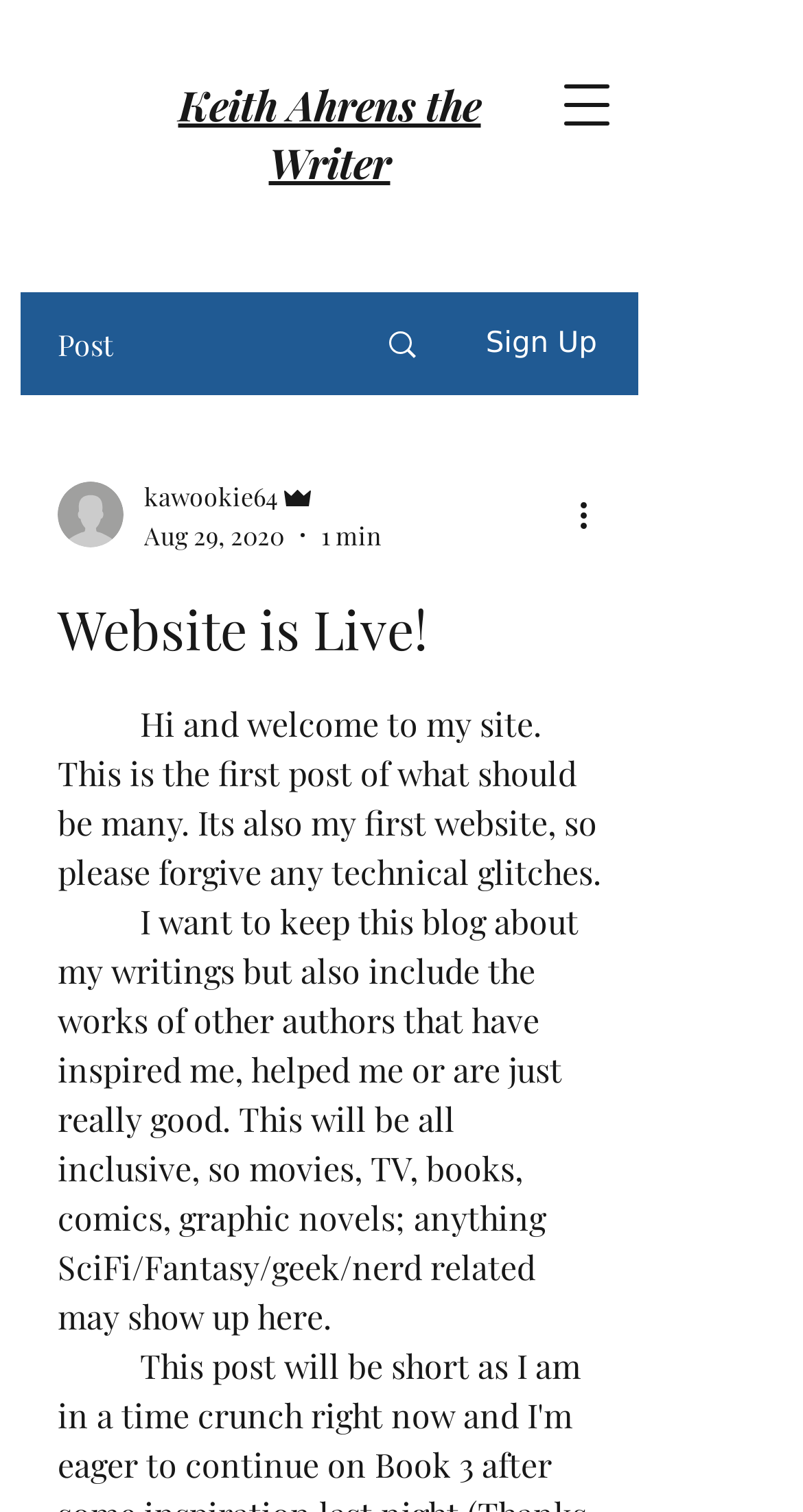Determine the bounding box coordinates of the UI element described below. Use the format (top-left x, top-left y, bottom-right x, bottom-right y) with floating point numbers between 0 and 1: aria-label="More actions"

[0.713, 0.324, 0.774, 0.357]